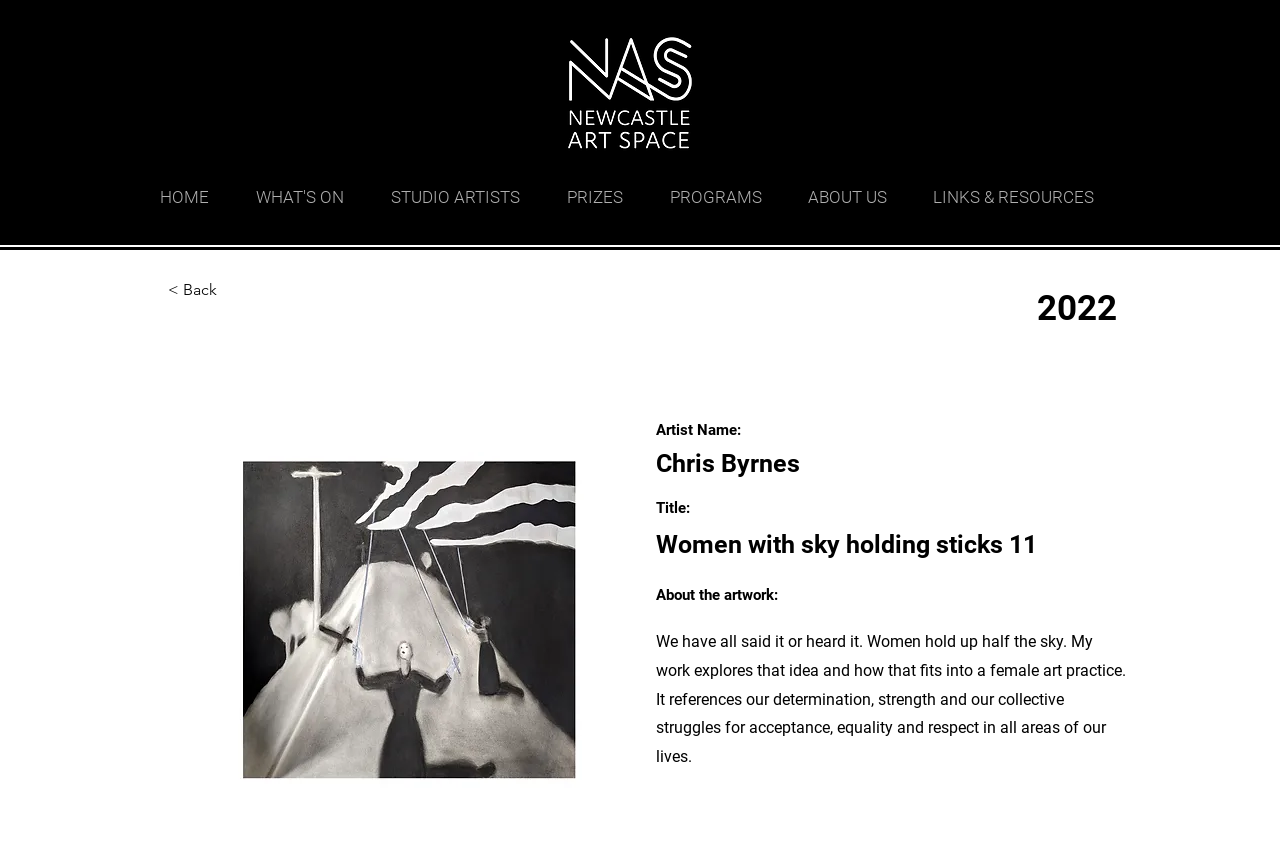Please specify the bounding box coordinates of the area that should be clicked to accomplish the following instruction: "Click the NAS New logo". The coordinates should consist of four float numbers between 0 and 1, i.e., [left, top, right, bottom].

[0.414, 0.024, 0.57, 0.189]